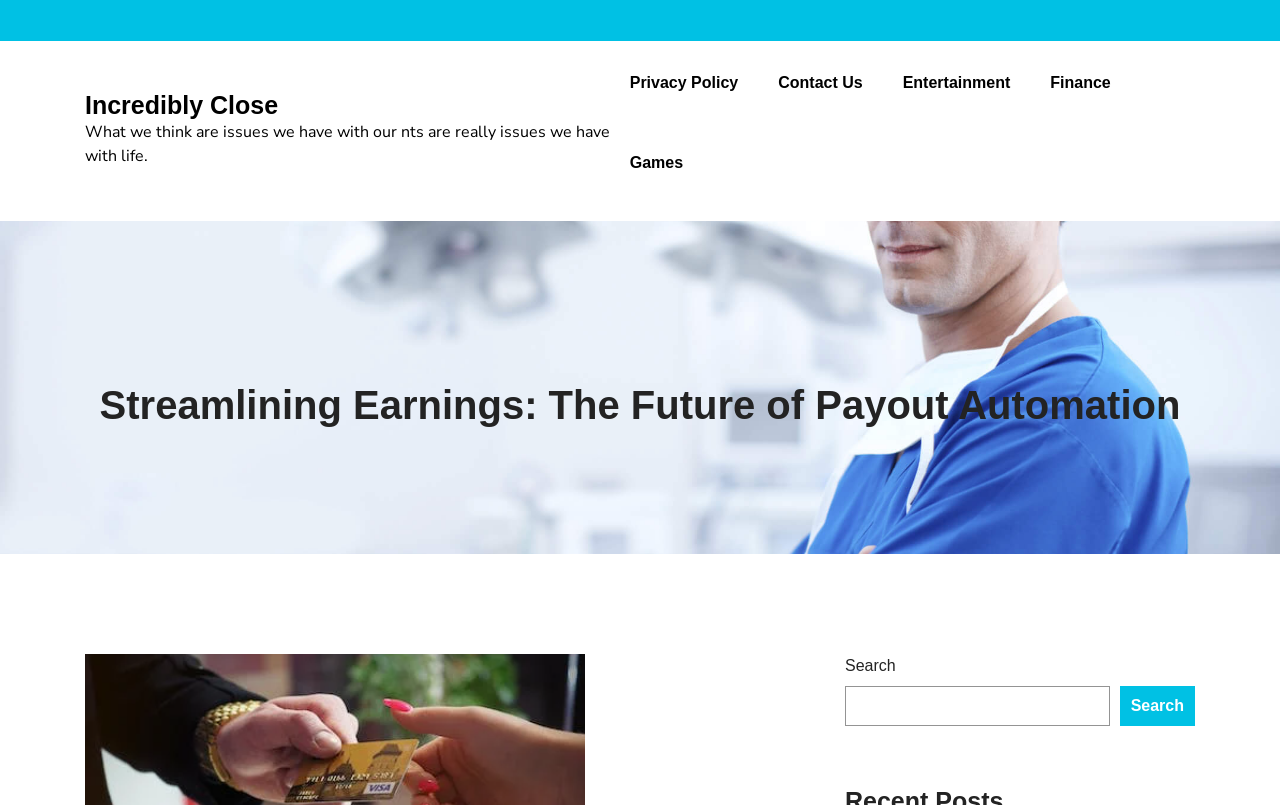Using the provided element description: "Games", identify the bounding box coordinates. The coordinates should be four floats between 0 and 1 in the order [left, top, right, bottom].

[0.492, 0.163, 0.534, 0.242]